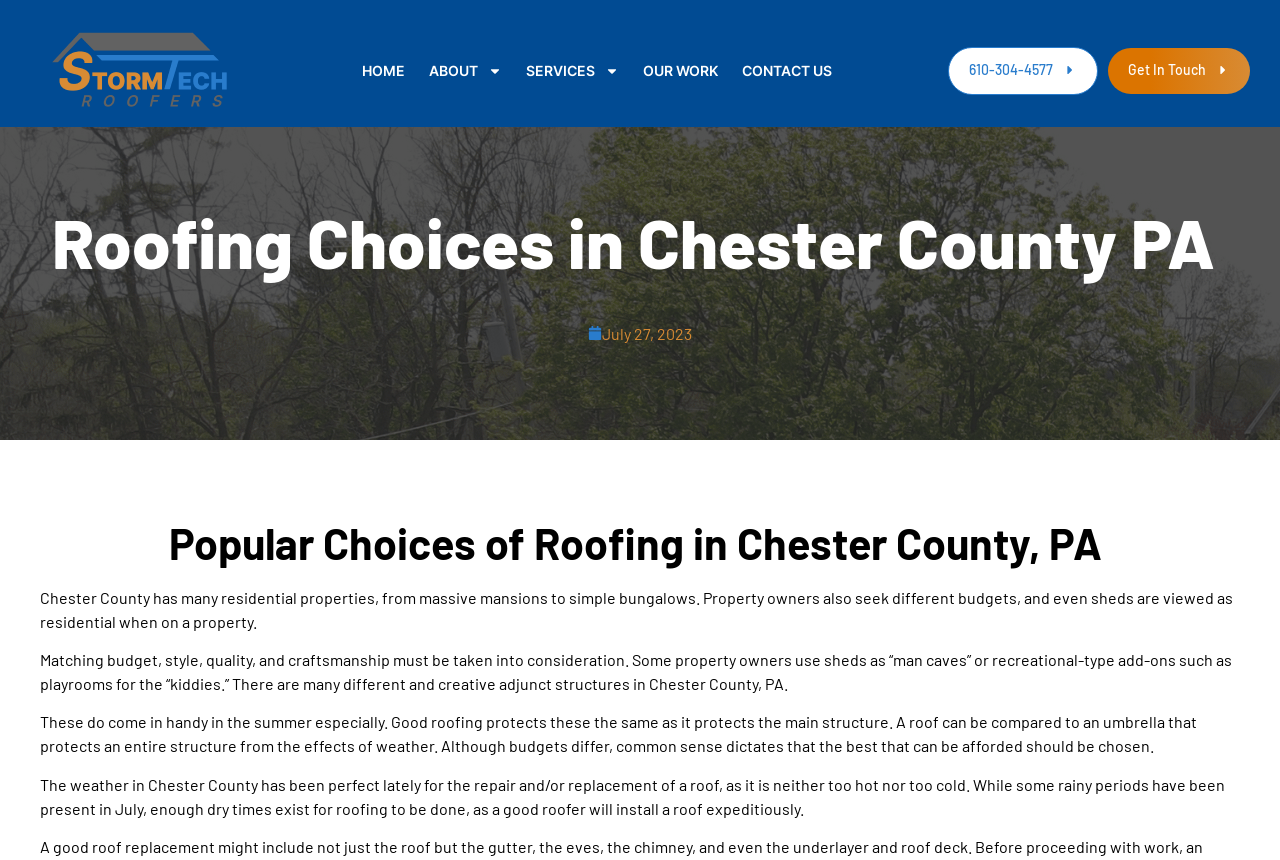Please predict the bounding box coordinates of the element's region where a click is necessary to complete the following instruction: "Click SERVICES". The coordinates should be represented by four float numbers between 0 and 1, i.e., [left, top, right, bottom].

[0.411, 0.065, 0.484, 0.099]